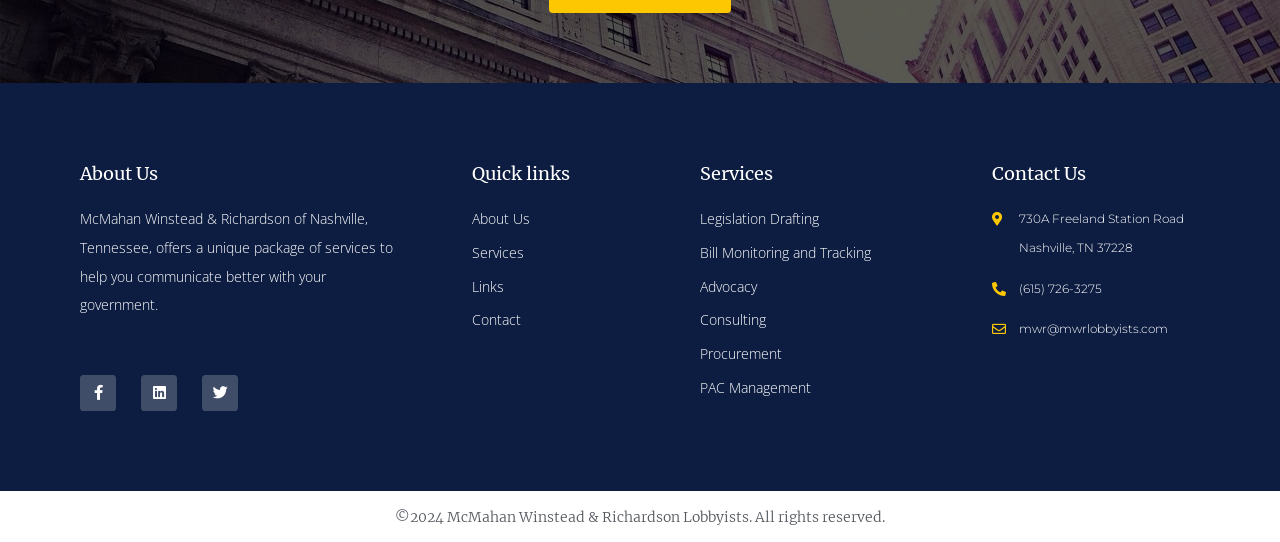Locate the bounding box of the UI element with the following description: "Linkedin".

[0.11, 0.691, 0.138, 0.757]